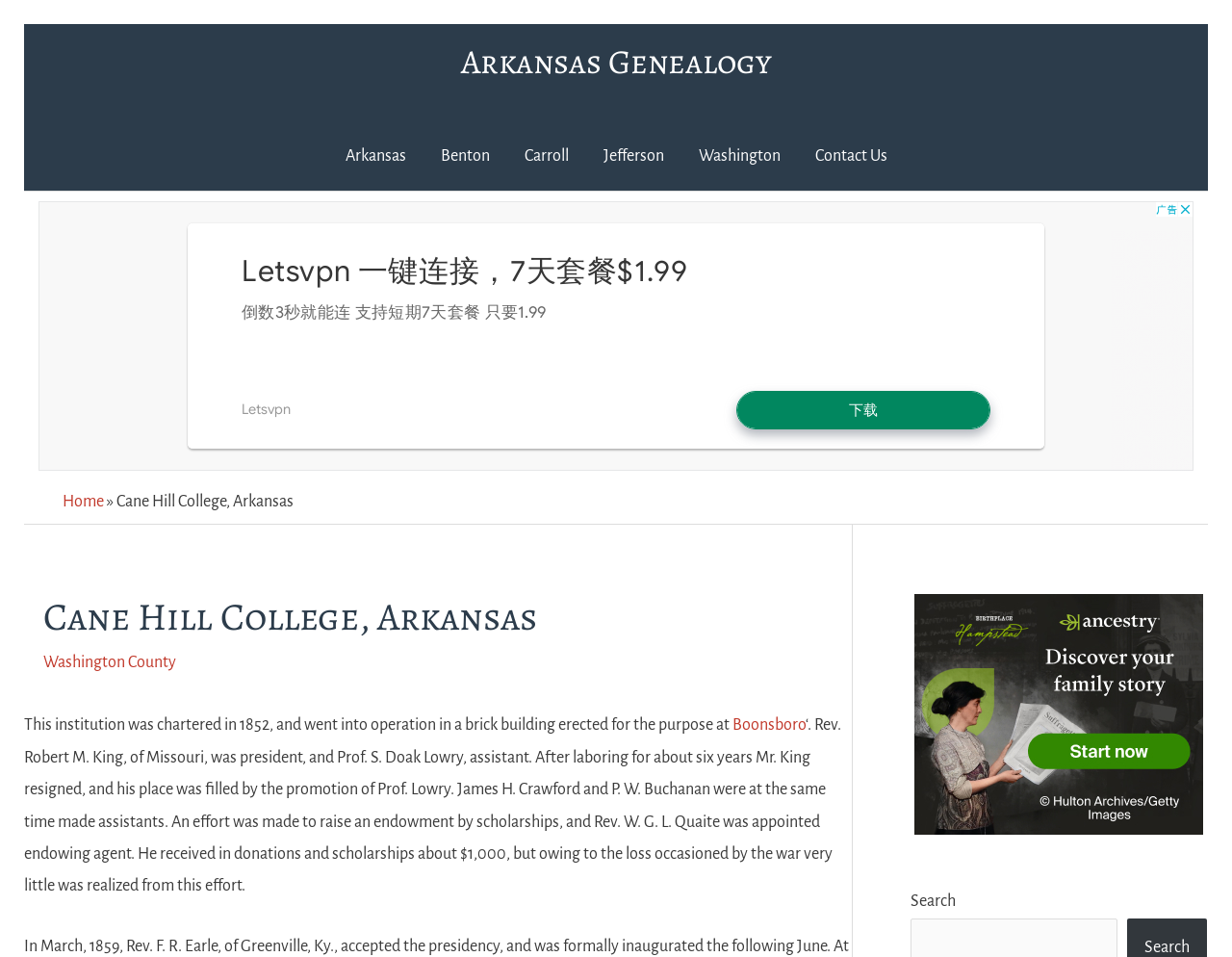What is the name of the institution described on this webpage?
Answer the question in as much detail as possible.

I determined the answer by looking at the header section of the webpage, which contains the title 'Cane Hill College, Arkansas'. This title is also mentioned in the breadcrumbs navigation section, further confirming the answer.